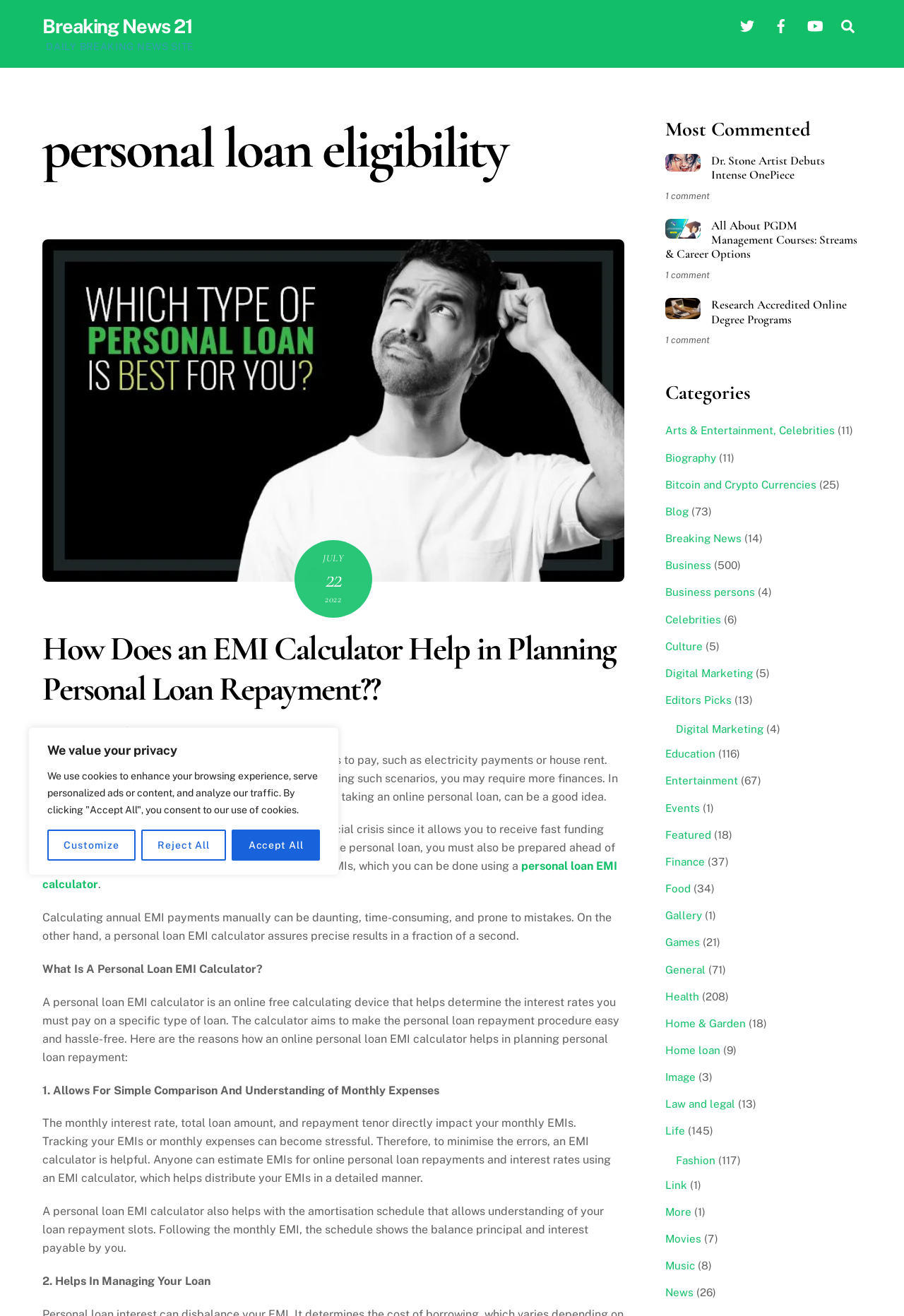Answer the question in one word or a short phrase:
How many categories are listed on the webpage?

15